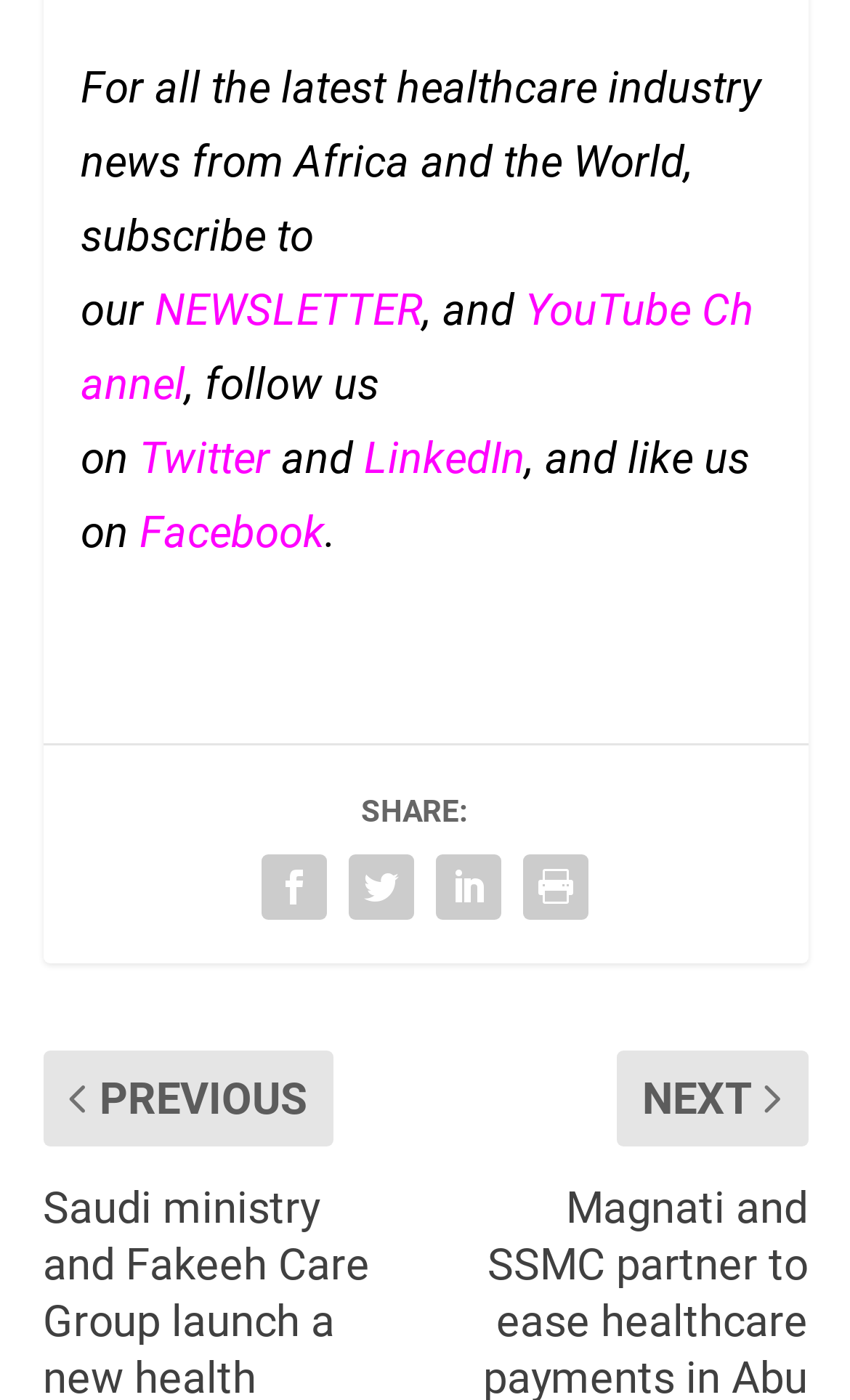Select the bounding box coordinates of the element I need to click to carry out the following instruction: "Follow us on Twitter".

[0.164, 0.308, 0.318, 0.345]